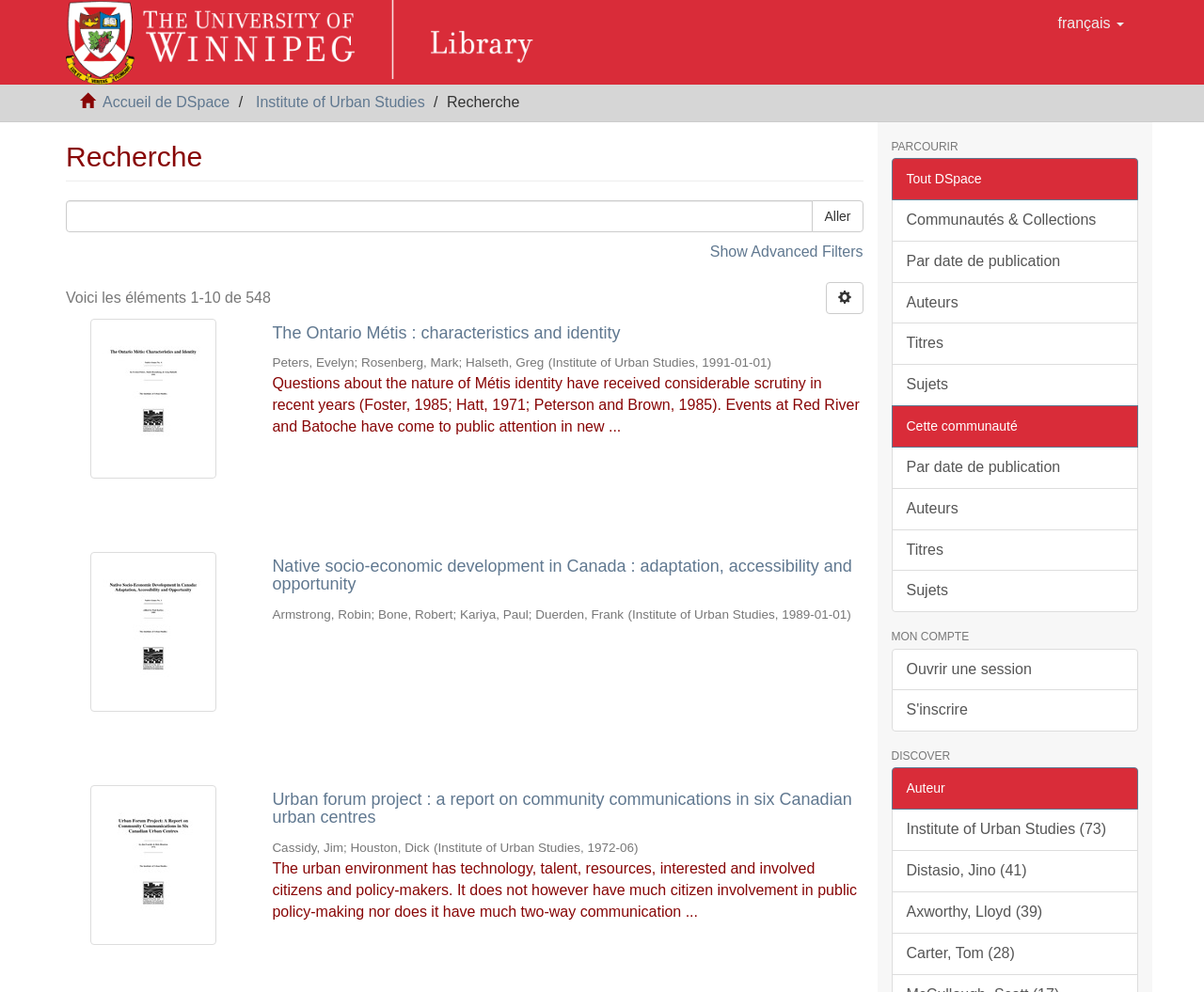Identify the bounding box coordinates for the UI element described as: "Tout DSpace".

[0.74, 0.159, 0.945, 0.202]